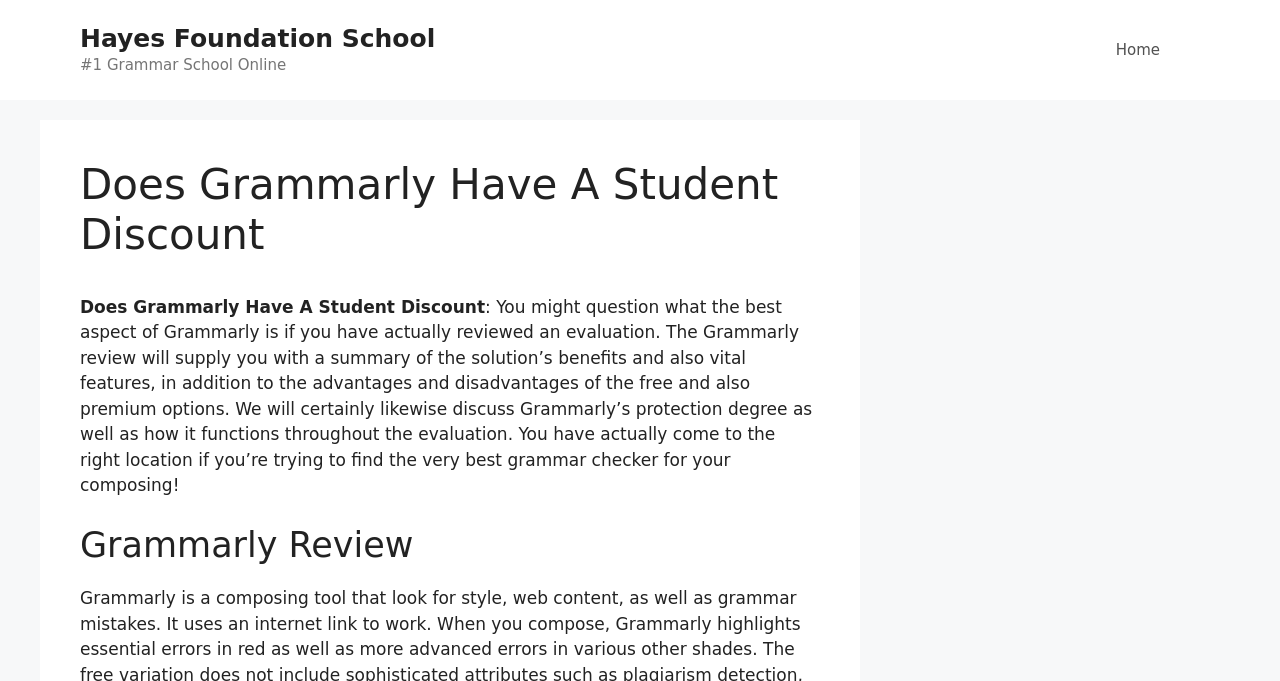Answer this question in one word or a short phrase: What is the topic of the webpage?

Grammarly